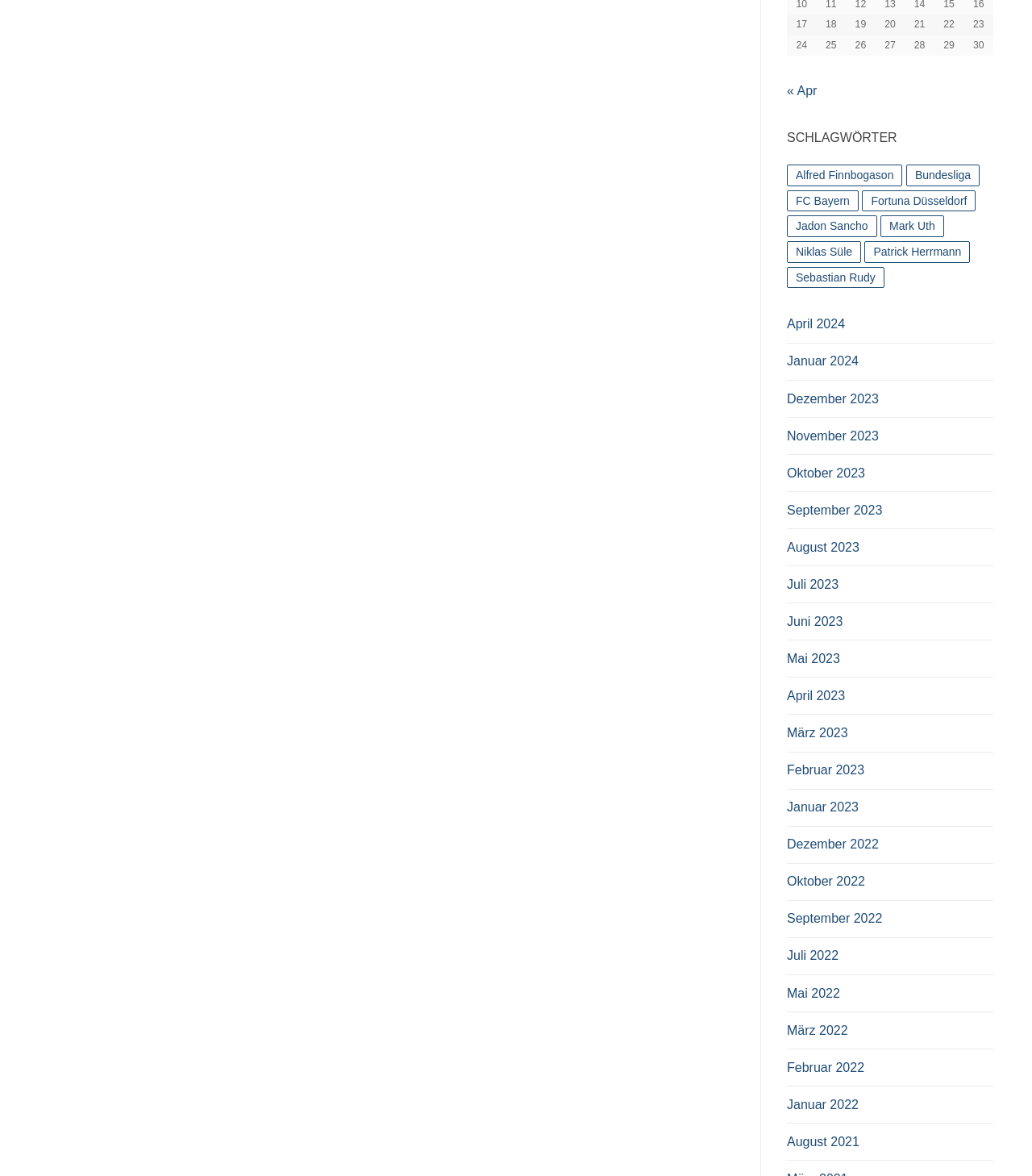Identify the coordinates of the bounding box for the element that must be clicked to accomplish the instruction: "Click on the previous month link".

[0.762, 0.072, 0.792, 0.083]